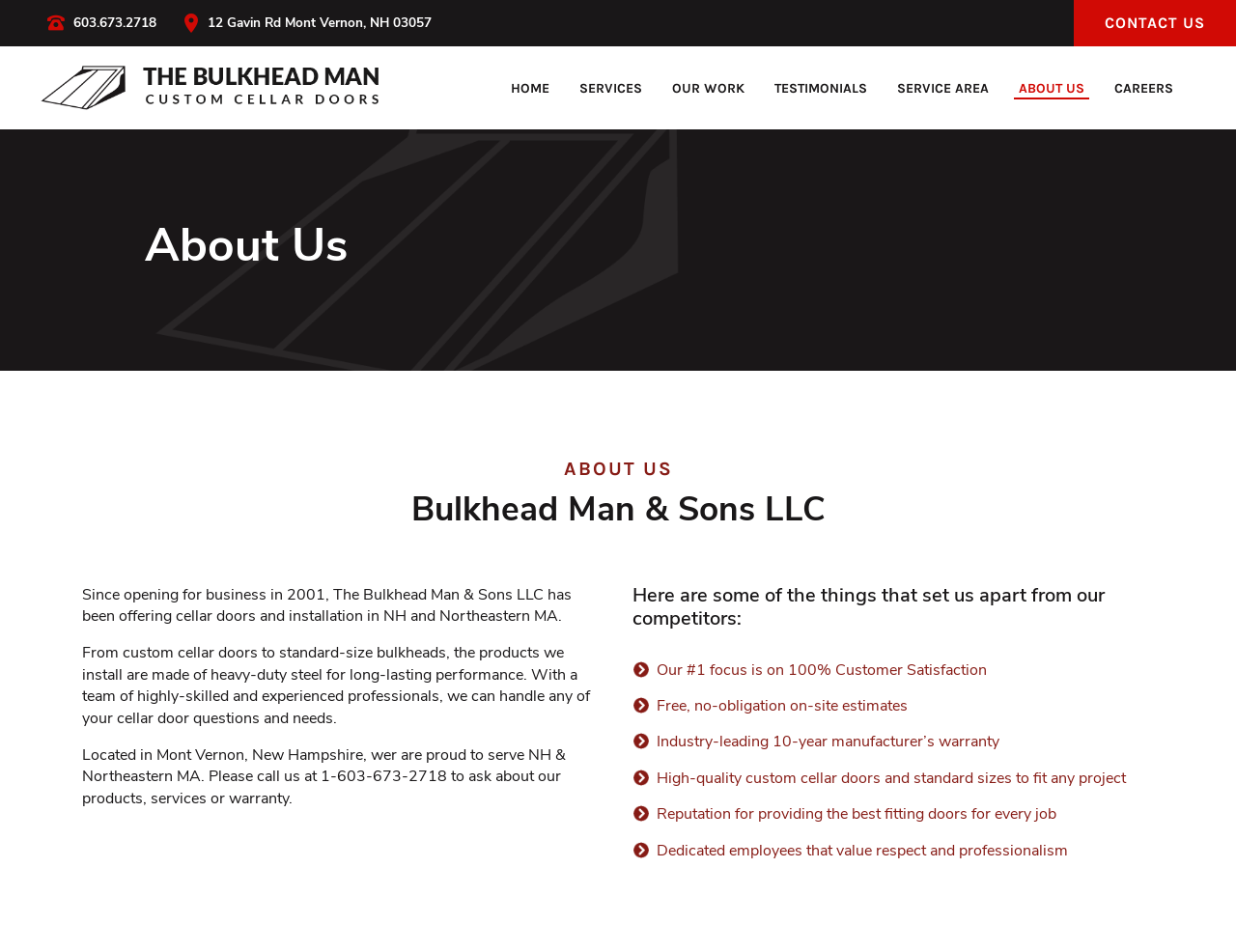Given the element description "Home", identify the bounding box of the corresponding UI element.

[0.407, 0.075, 0.451, 0.11]